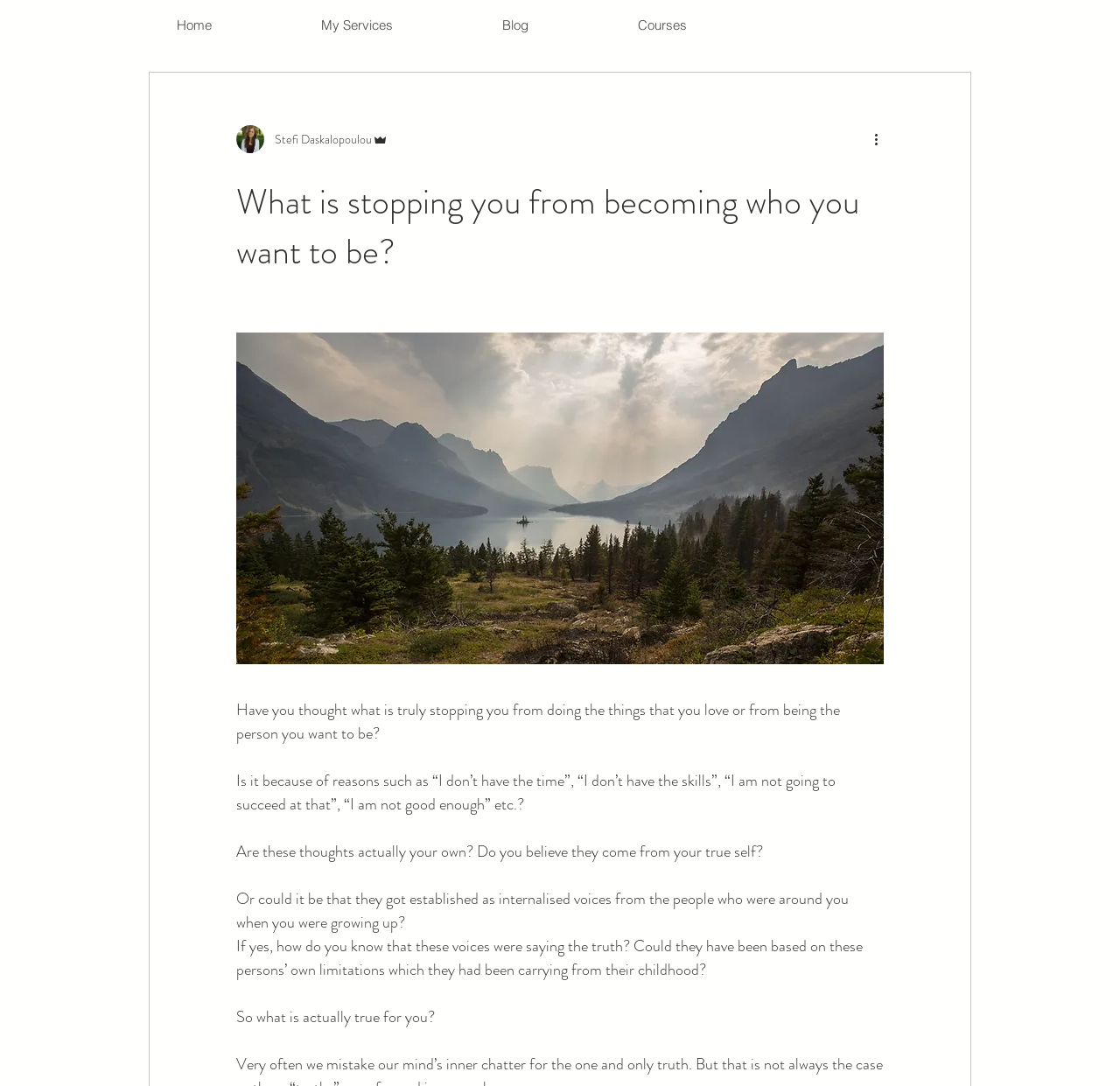Identify the bounding box coordinates for the UI element mentioned here: "My Services". Provide the coordinates as four float values between 0 and 1, i.e., [left, top, right, bottom].

[0.238, 0.01, 0.399, 0.037]